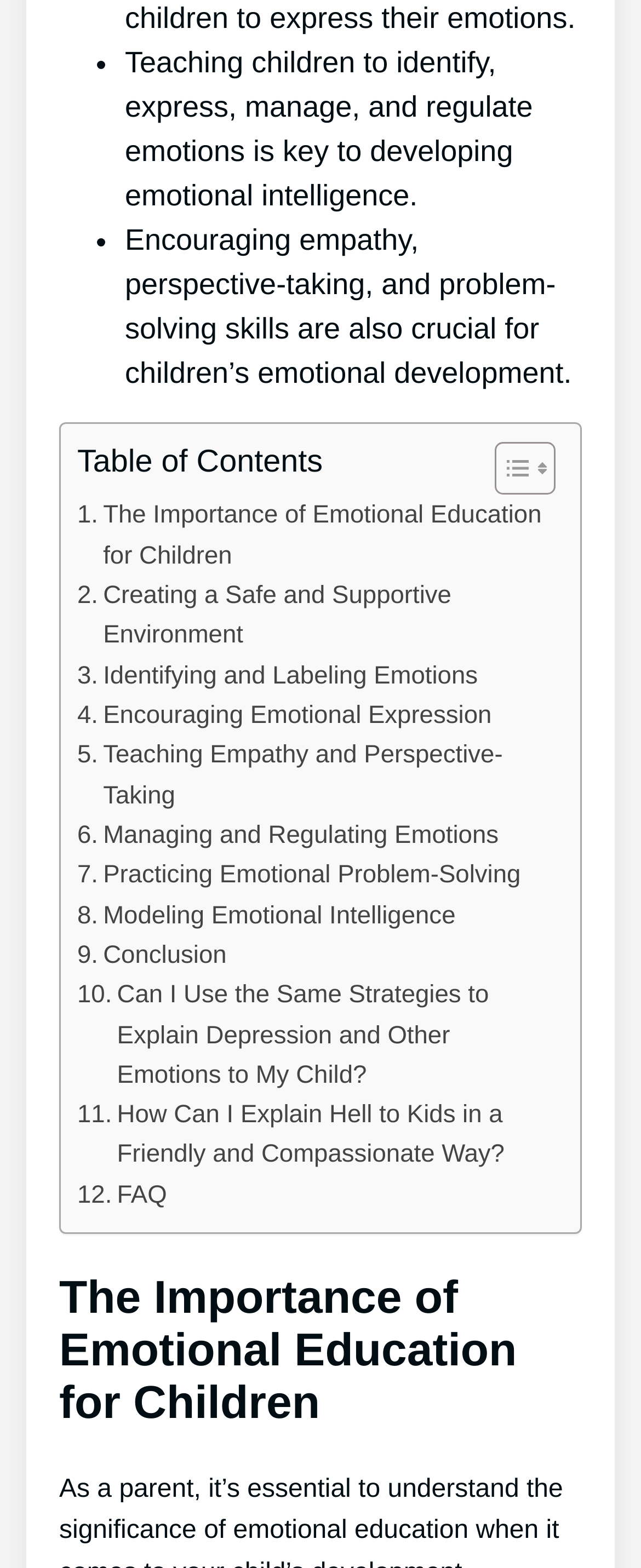Based on the description "Modeling Emotional Intelligence", find the bounding box of the specified UI element.

[0.121, 0.572, 0.711, 0.597]